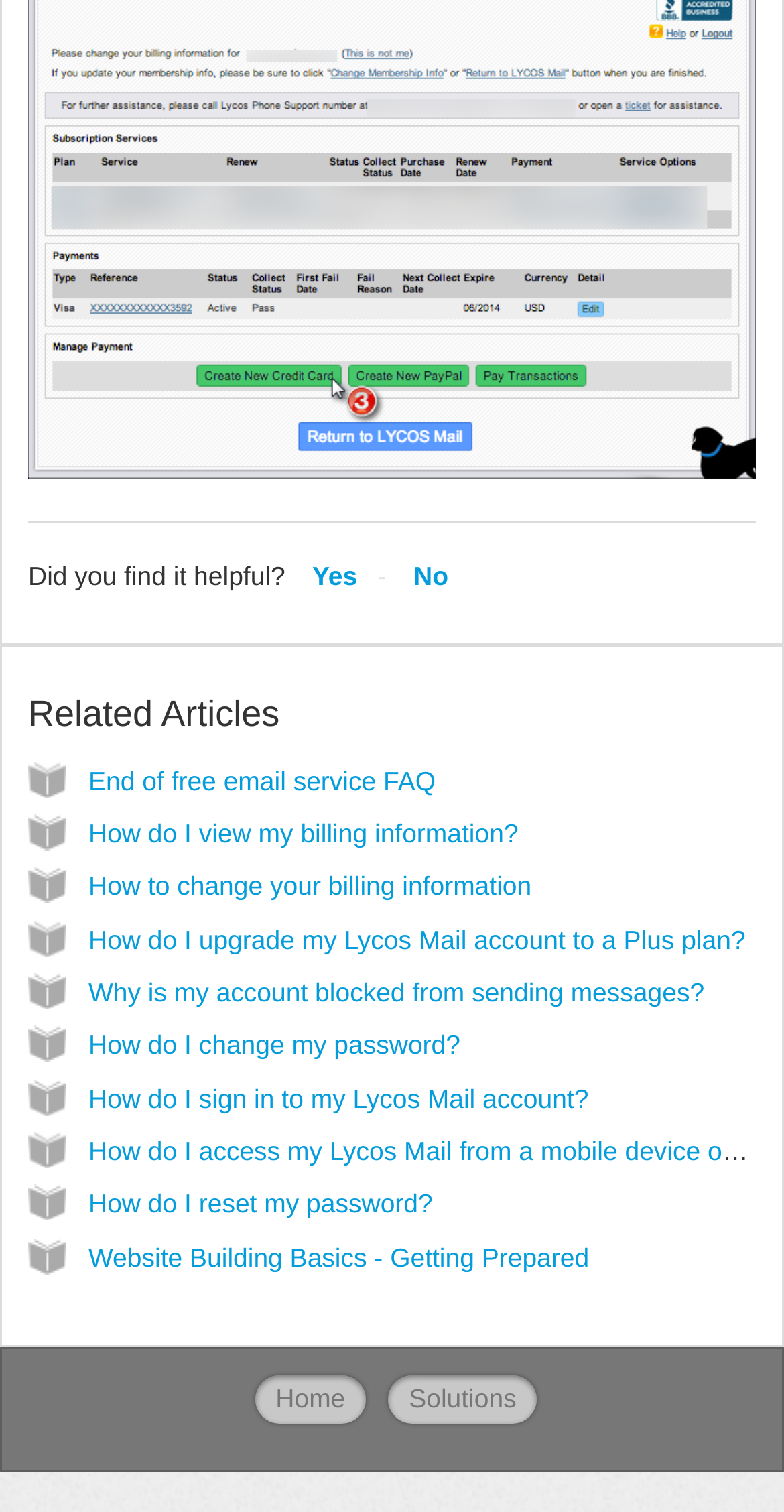What is the question being asked above the 'Yes' and 'No' options?
Look at the image and respond with a single word or a short phrase.

Did you find it helpful?